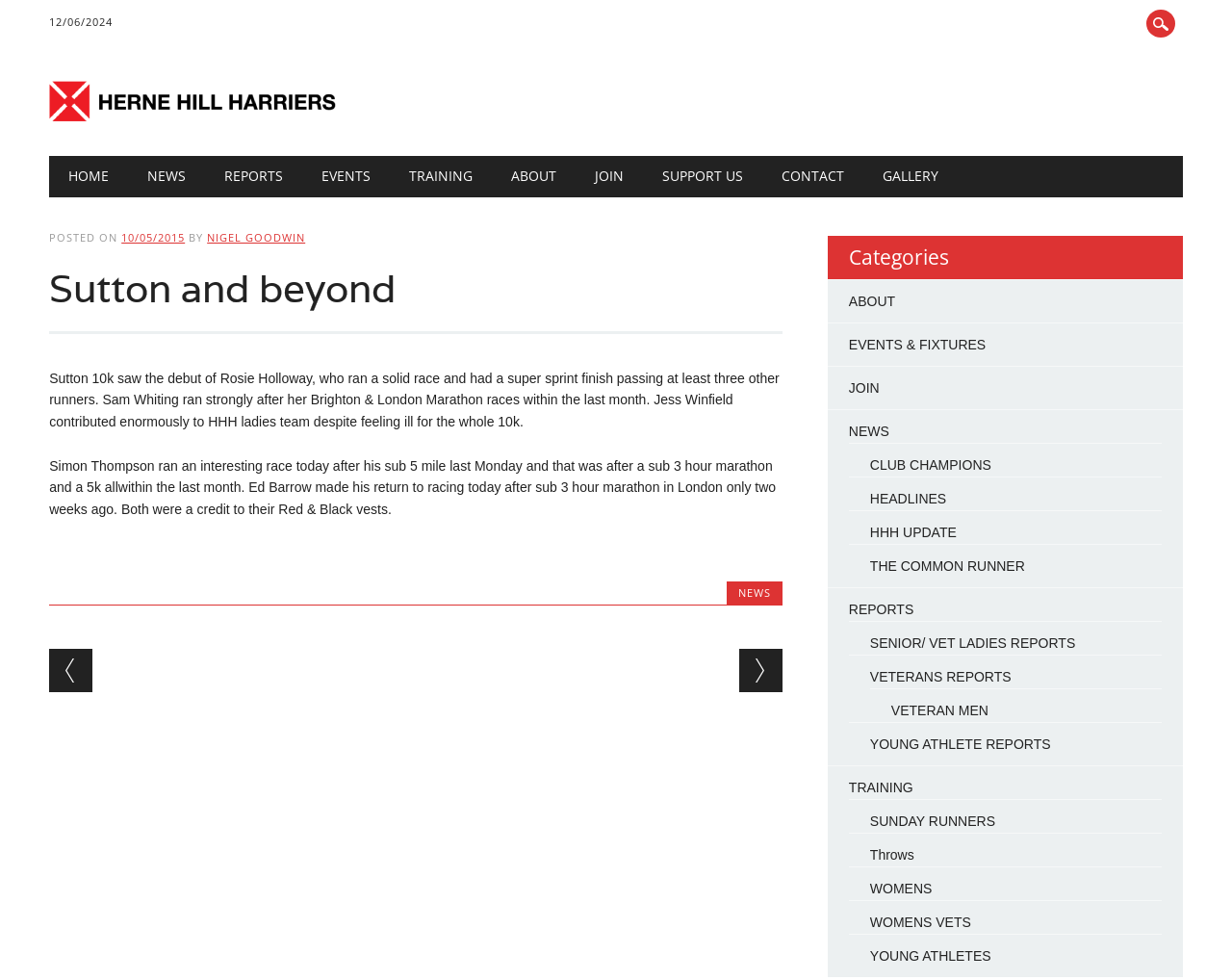What is the category of the article about the Sutton 10k event? Based on the screenshot, please respond with a single word or phrase.

NEWS